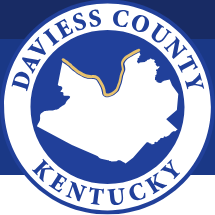What color is the silhouette map of Daviess County?
Based on the visual content, answer with a single word or a brief phrase.

White